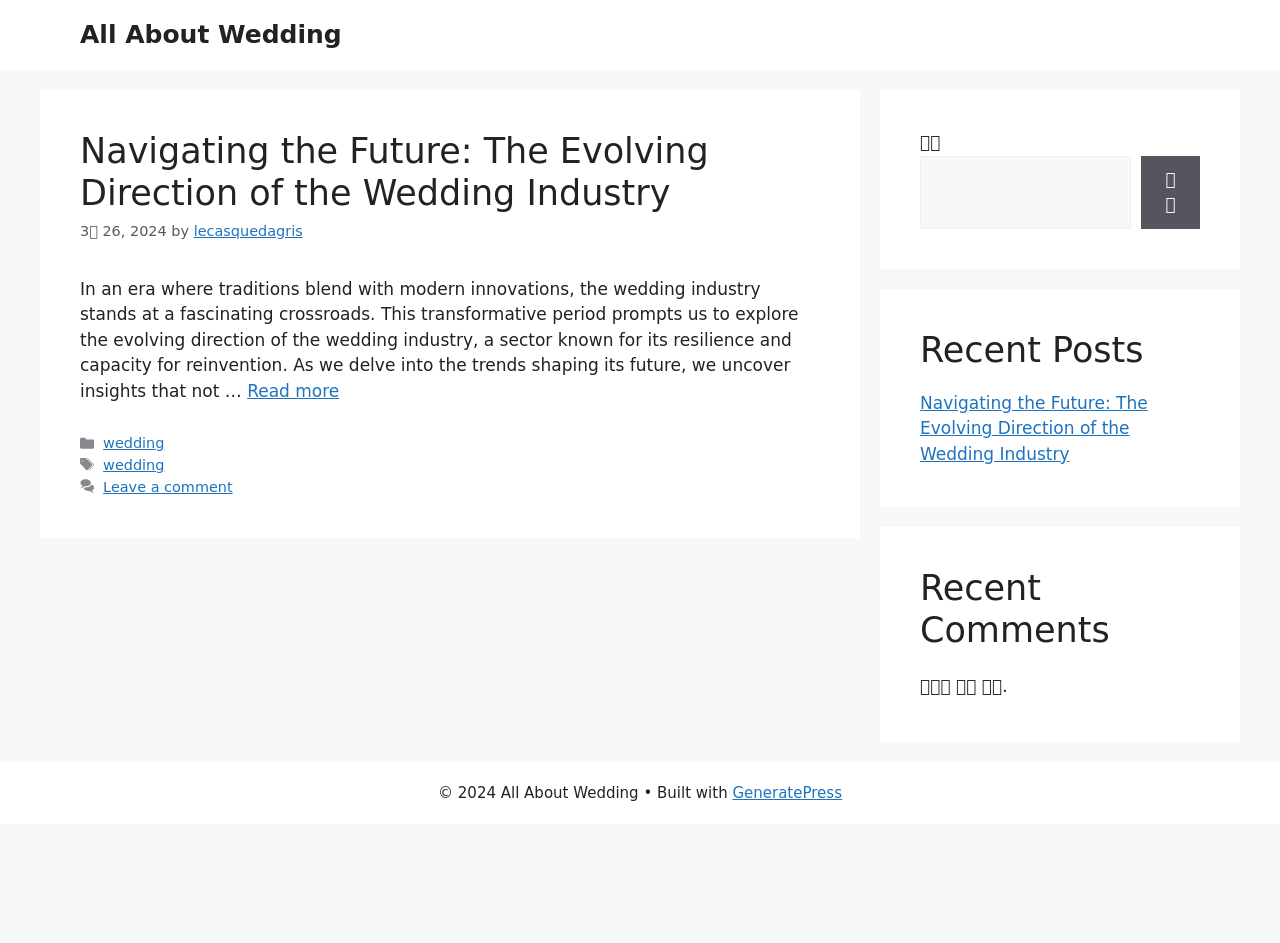Please specify the bounding box coordinates for the clickable region that will help you carry out the instruction: "Visit the website of GeneratePress".

[0.572, 0.831, 0.658, 0.85]